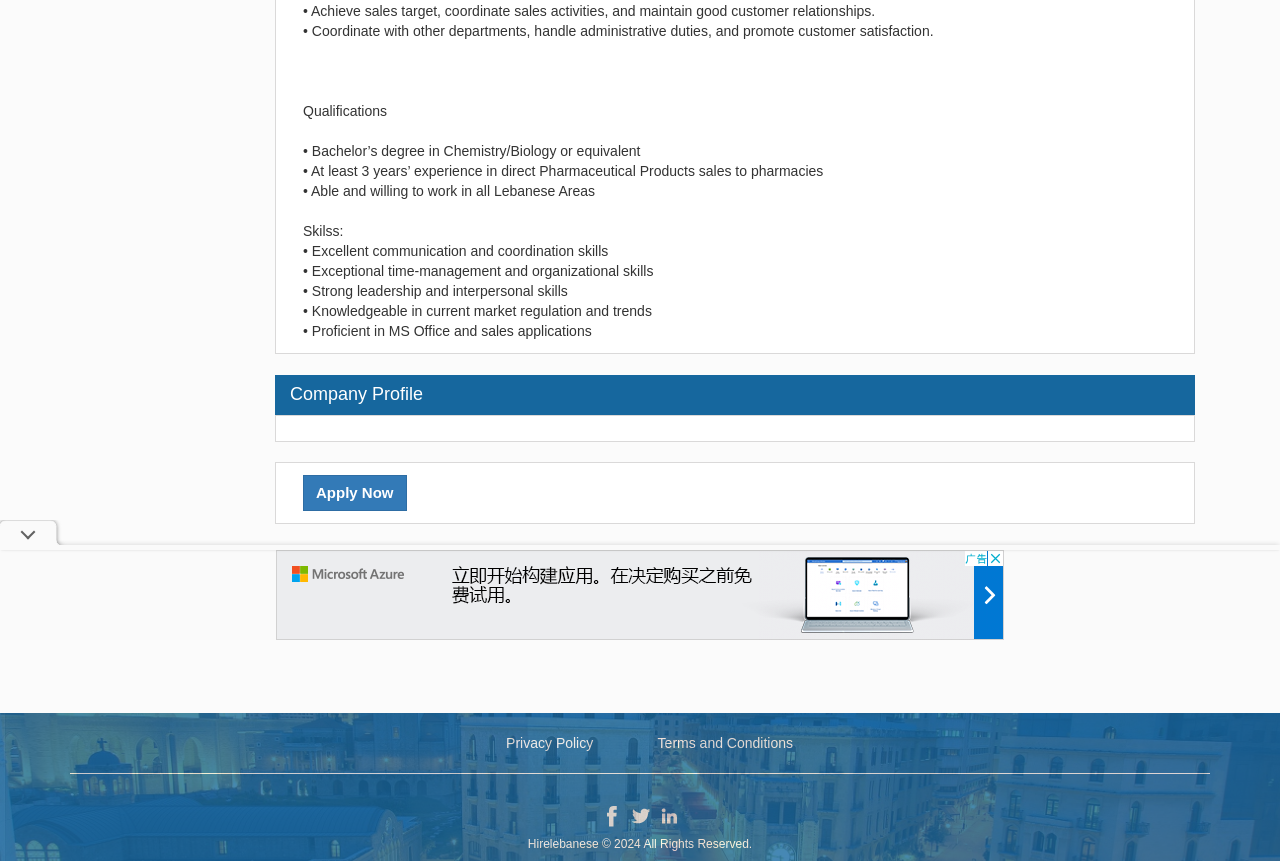Give the bounding box coordinates for the element described by: "Privacy Policy".

None